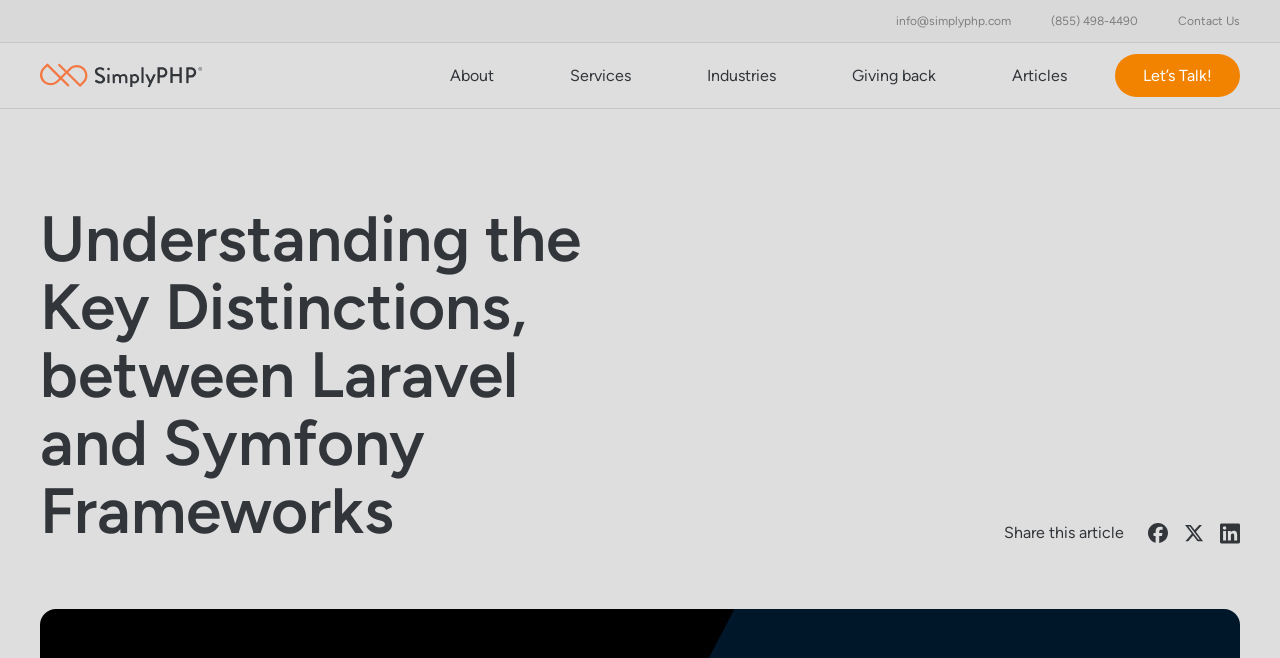Please provide the bounding box coordinates for the element that needs to be clicked to perform the following instruction: "Read articles". The coordinates should be given as four float numbers between 0 and 1, i.e., [left, top, right, bottom].

[0.791, 0.1, 0.834, 0.128]